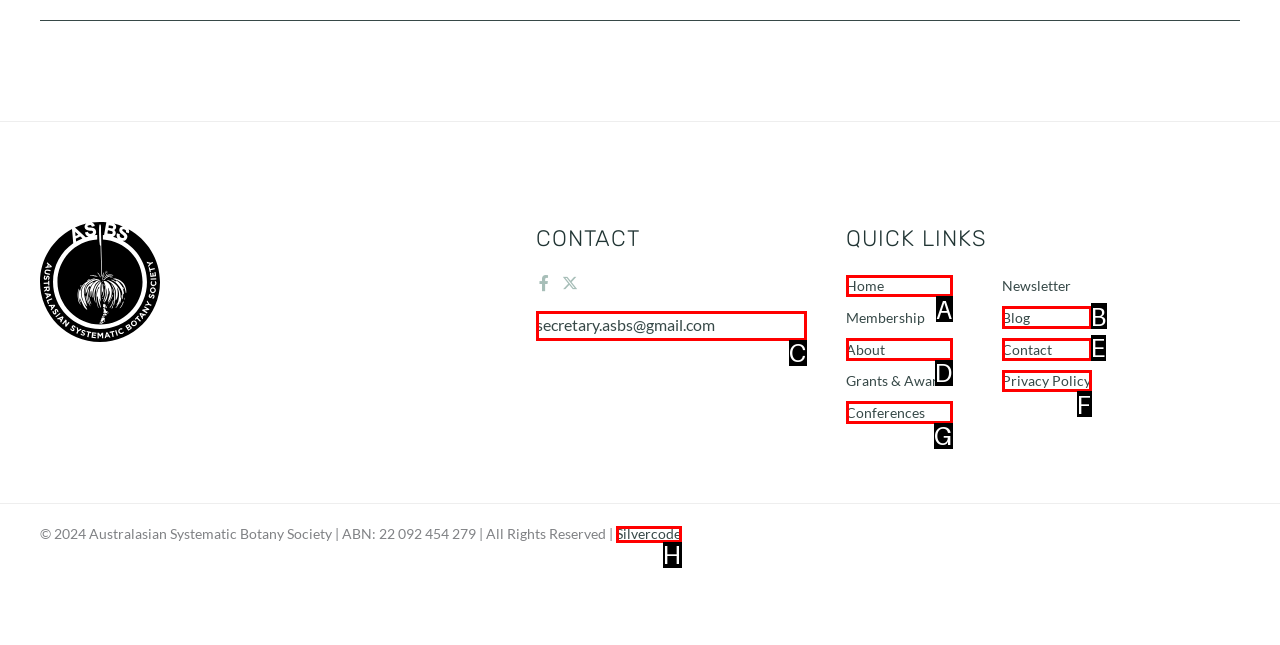Given the description: Privacy Policy, select the HTML element that matches it best. Reply with the letter of the chosen option directly.

F